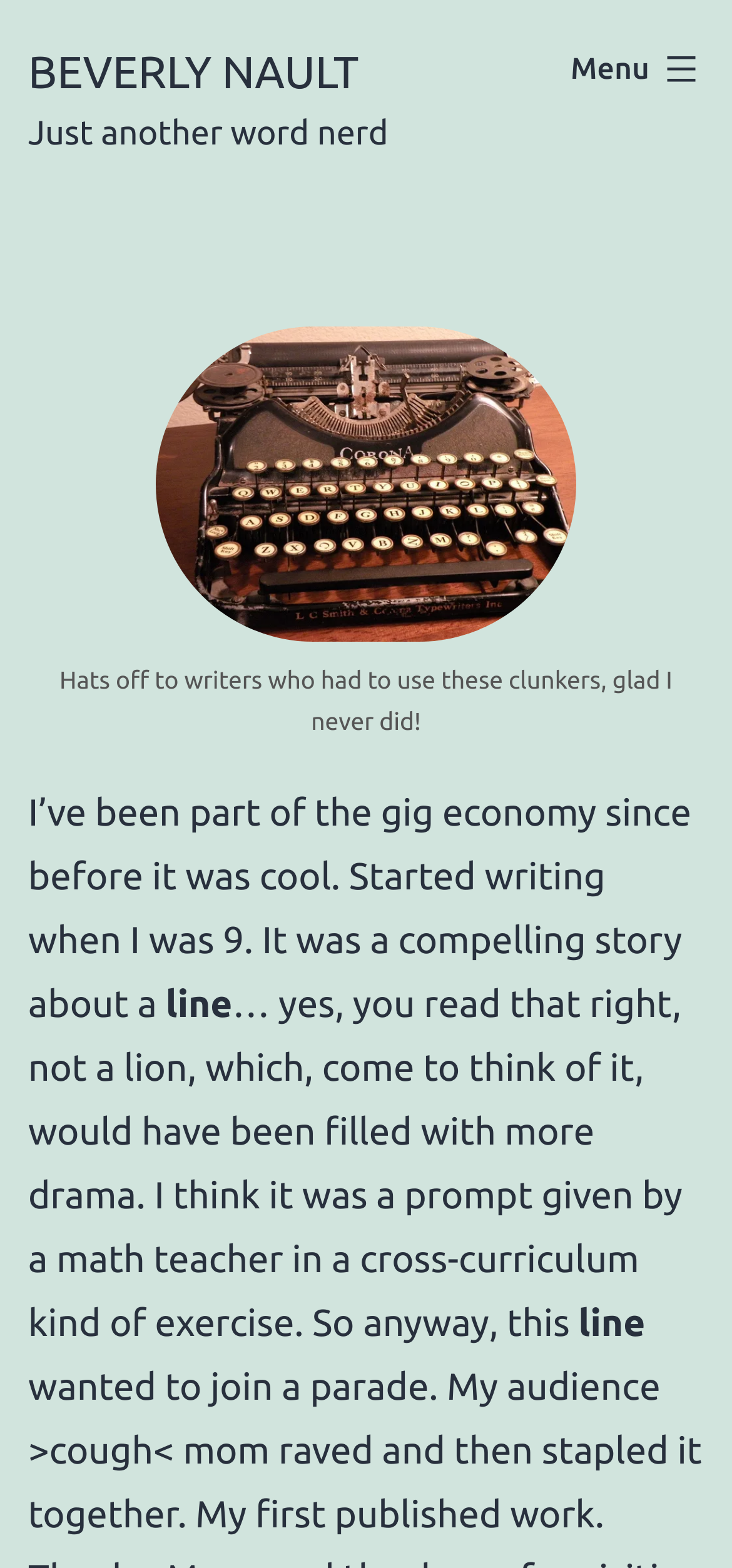Please give a succinct answer to the question in one word or phrase:
What is the topic of the text below the figure?

Writing